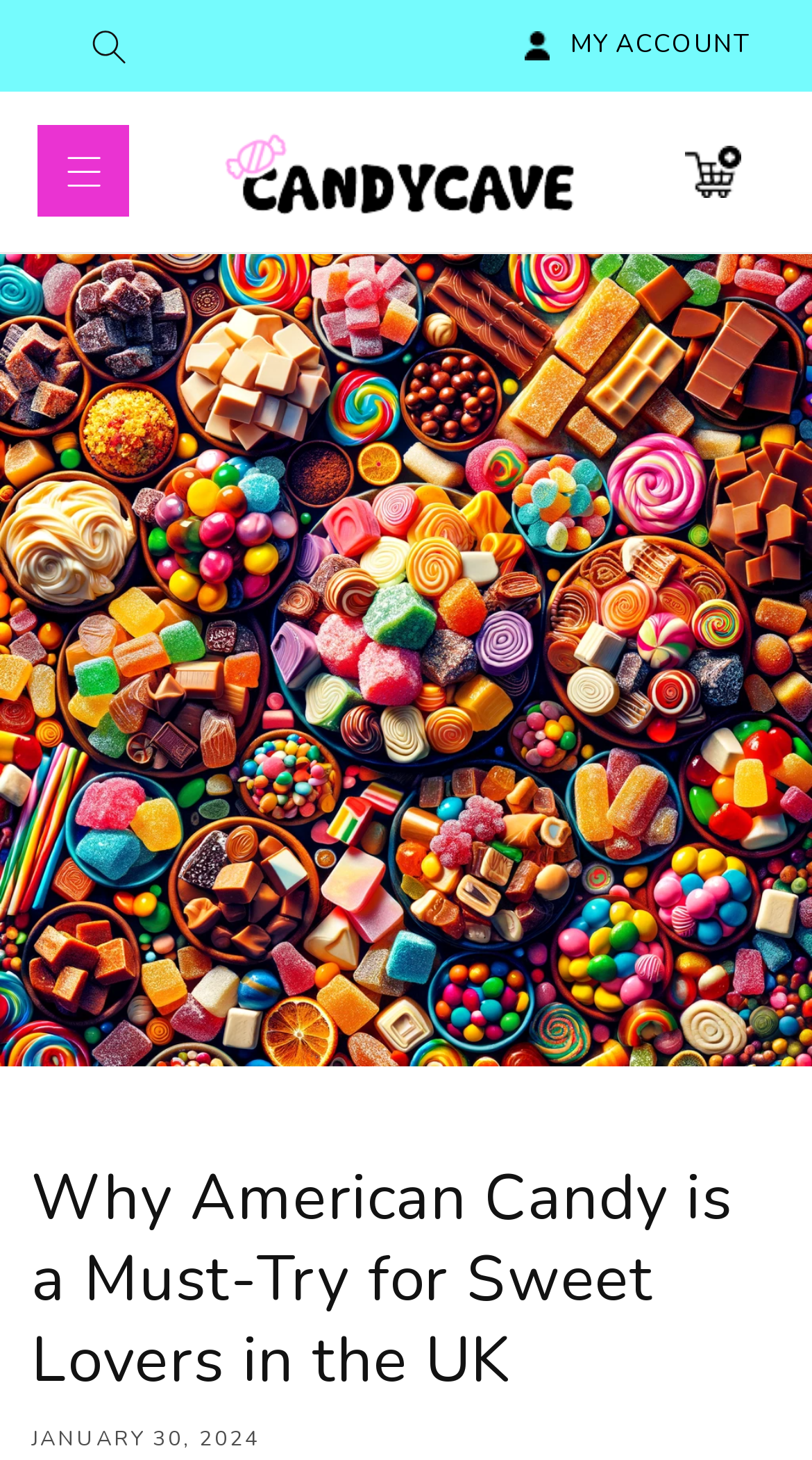Provide your answer in a single word or phrase: 
What is the purpose of the disclosure triangle?

To open a menu